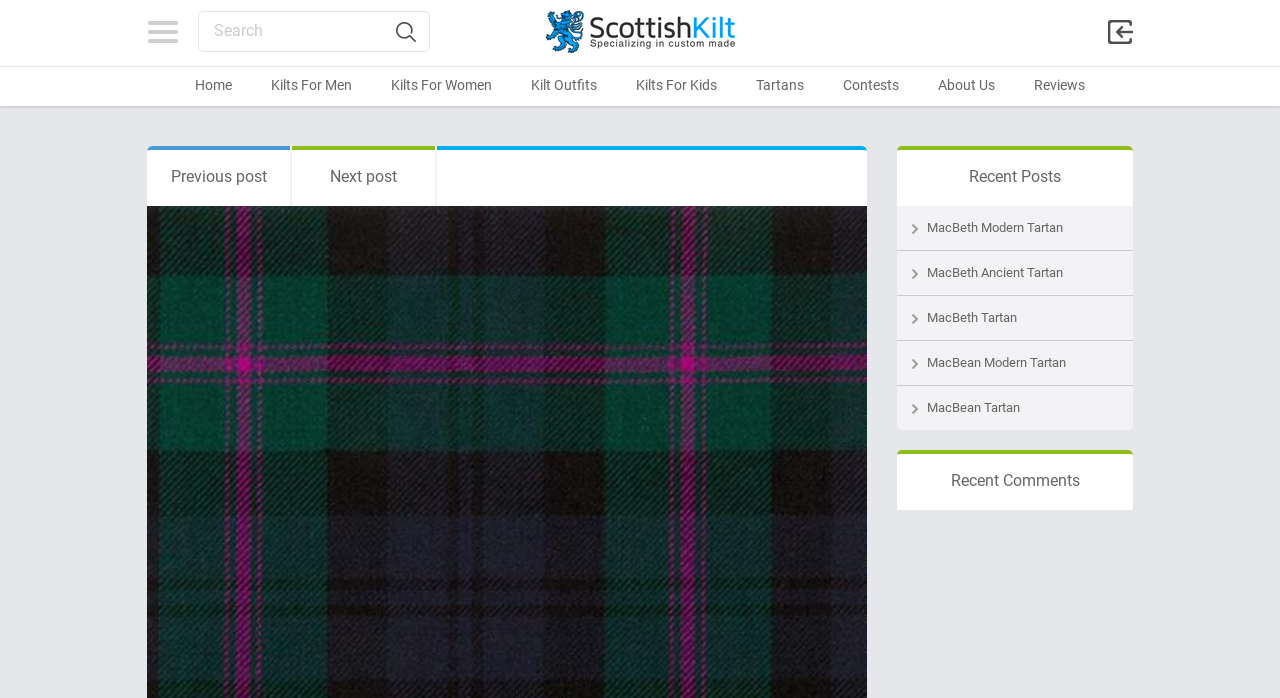From the details in the image, provide a thorough response to the question: What is the purpose of the textbox?

The purpose of the textbox can be inferred from the static text 'Search' located next to it, suggesting that users can input search queries in the textbox.